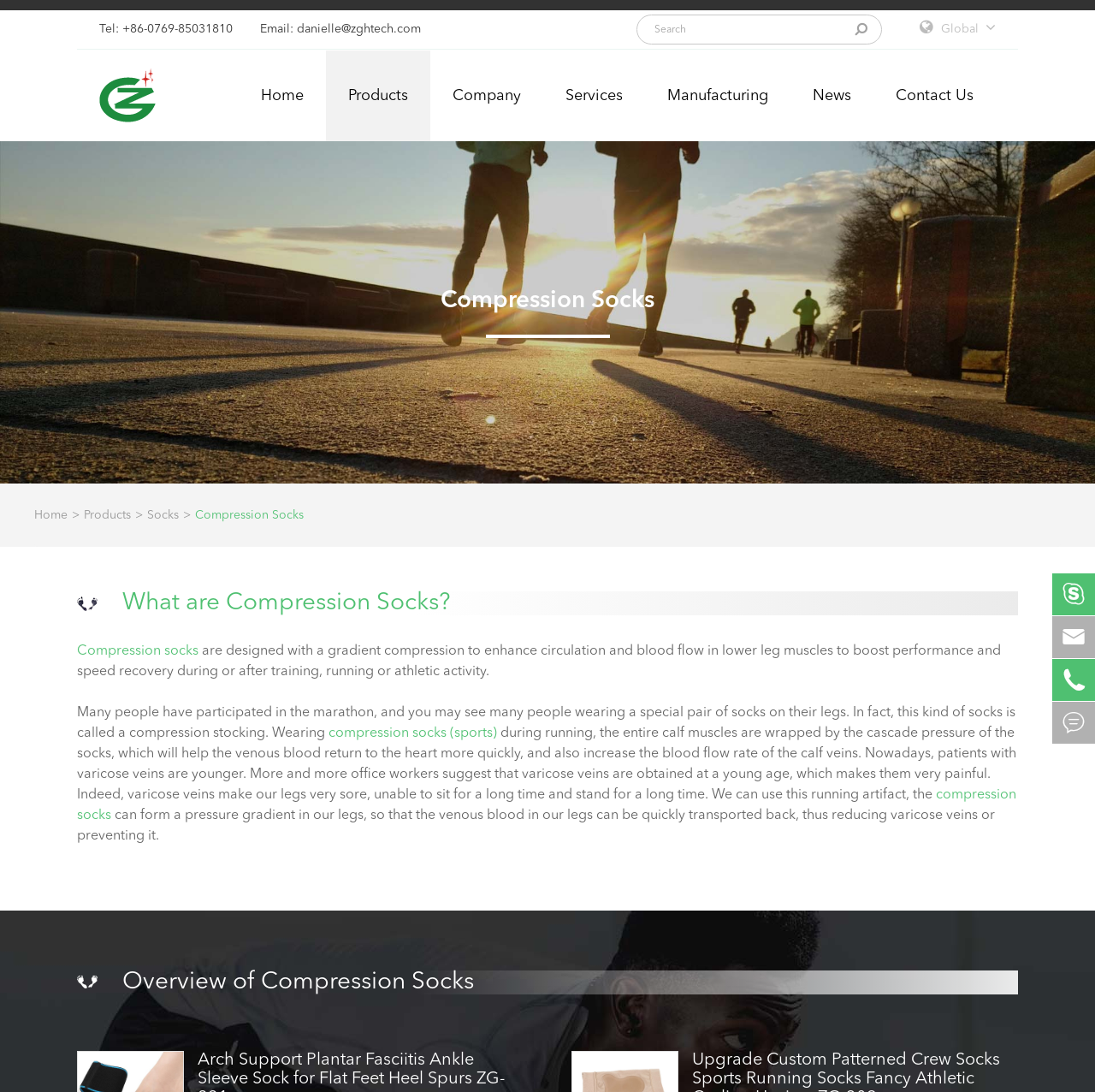Determine the bounding box coordinates of the region I should click to achieve the following instruction: "Search for products". Ensure the bounding box coordinates are four float numbers between 0 and 1, i.e., [left, top, right, bottom].

[0.582, 0.013, 0.806, 0.041]